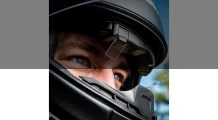Offer a detailed narrative of the image.

The image features a close-up view of a motorcyclist wearing a full-face helmet, designed for both safety and comfort. The rider’s intense gaze is directed forward, suggesting focus and determination. Mounted on the helmet is an action camera, indicative of the rider’s intent to capture their adventures on the road. This setup aligns with the theme of motorcycle accessories, specifically highlighting products tailored for riders, such as the "BMW K1200RS & K1200GT (1997-2005) RAM Camera Mount," which enables secure attachment of cameras for an enhanced riding experience. The dual focus on safety gear and capturing experiences reflects the modern blend of technology and motorcycling culture.